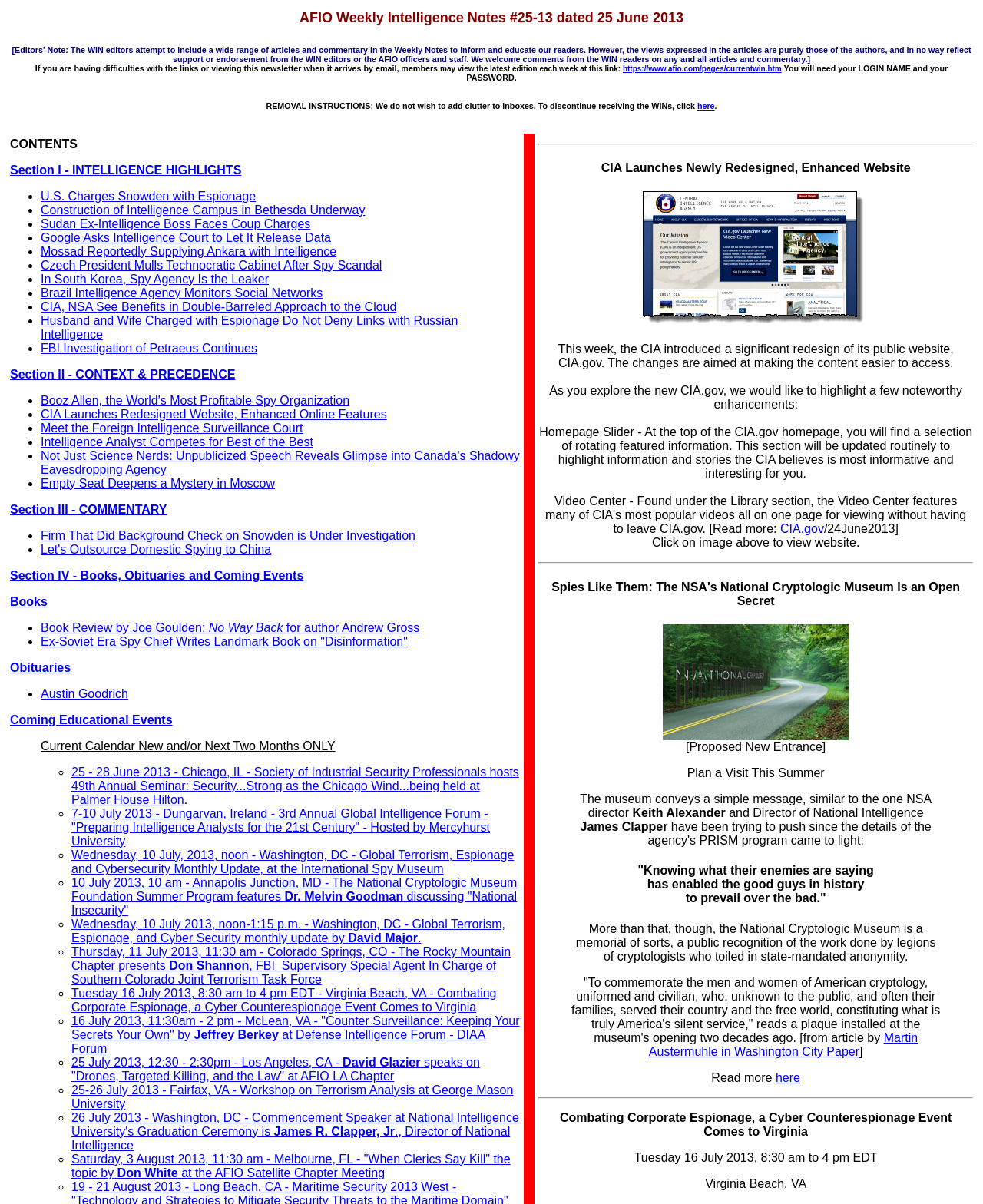How many sections are there in this newsletter?
Using the image as a reference, give an elaborate response to the question.

I counted the number of section headings, which are 'Section I - INTELLIGENCE HIGHLIGHTS', 'Section II - CONTEXT & PRECEDENCE', 'Section III - COMMENTARY', and 'Section IV - Books, Obituaries and Coming Events'. There are 4 section headings.